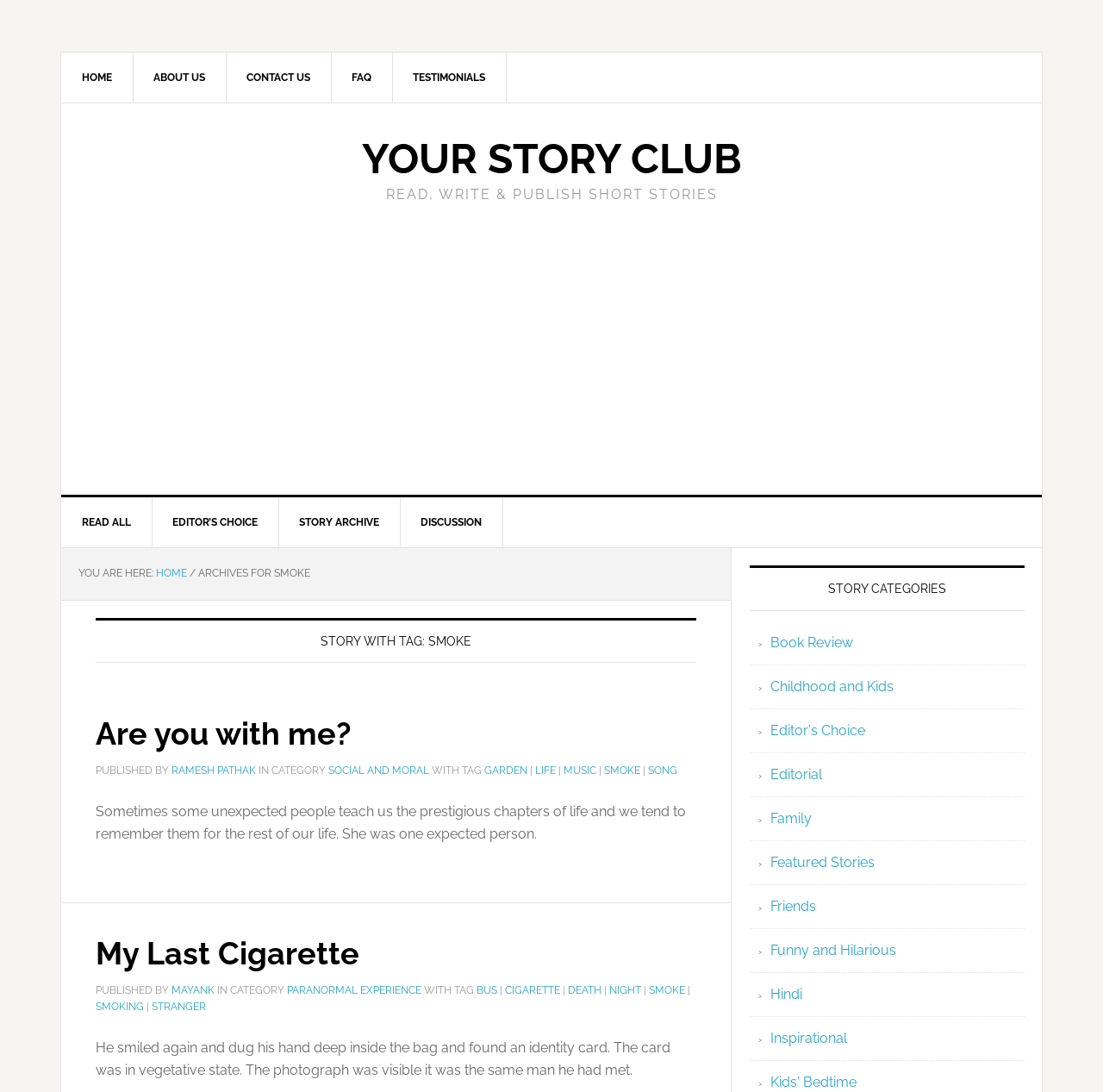Provide a one-word or short-phrase answer to the question:
What is the category of the story 'Are you with me?'?

Social and Moral